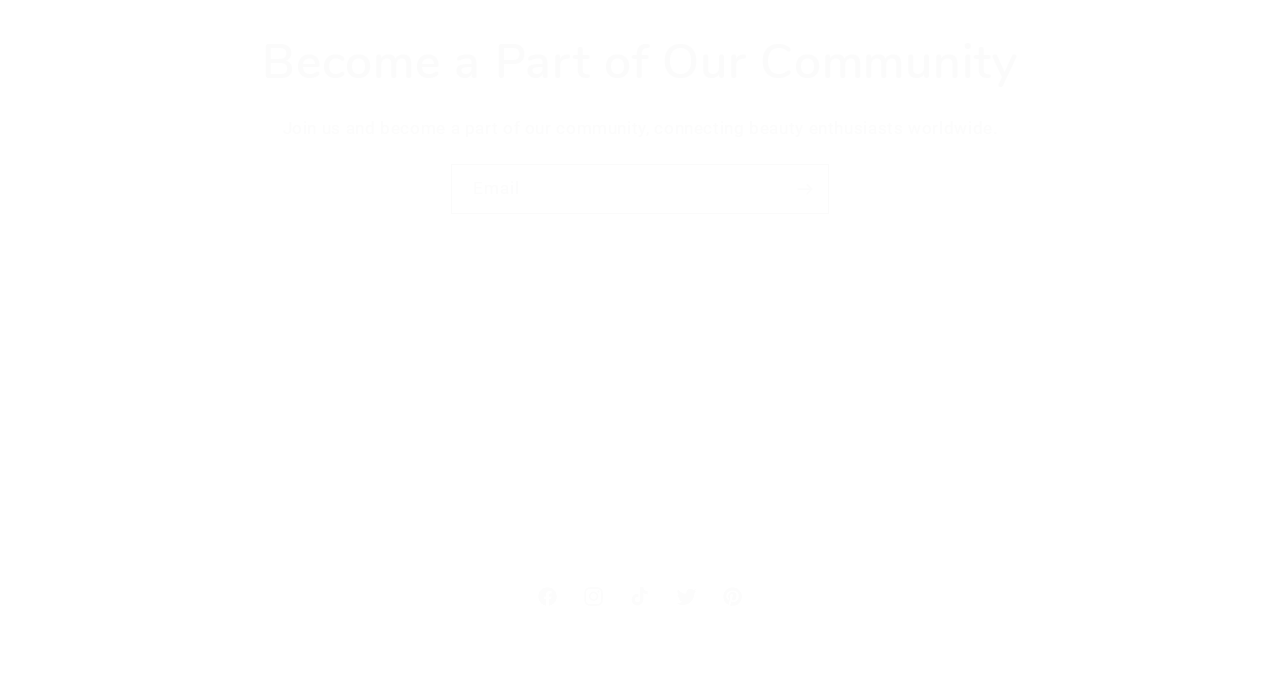Please identify the bounding box coordinates of the region to click in order to complete the task: "View terms of service". The coordinates must be four float numbers between 0 and 1, specified as [left, top, right, bottom].

[0.382, 0.561, 0.478, 0.606]